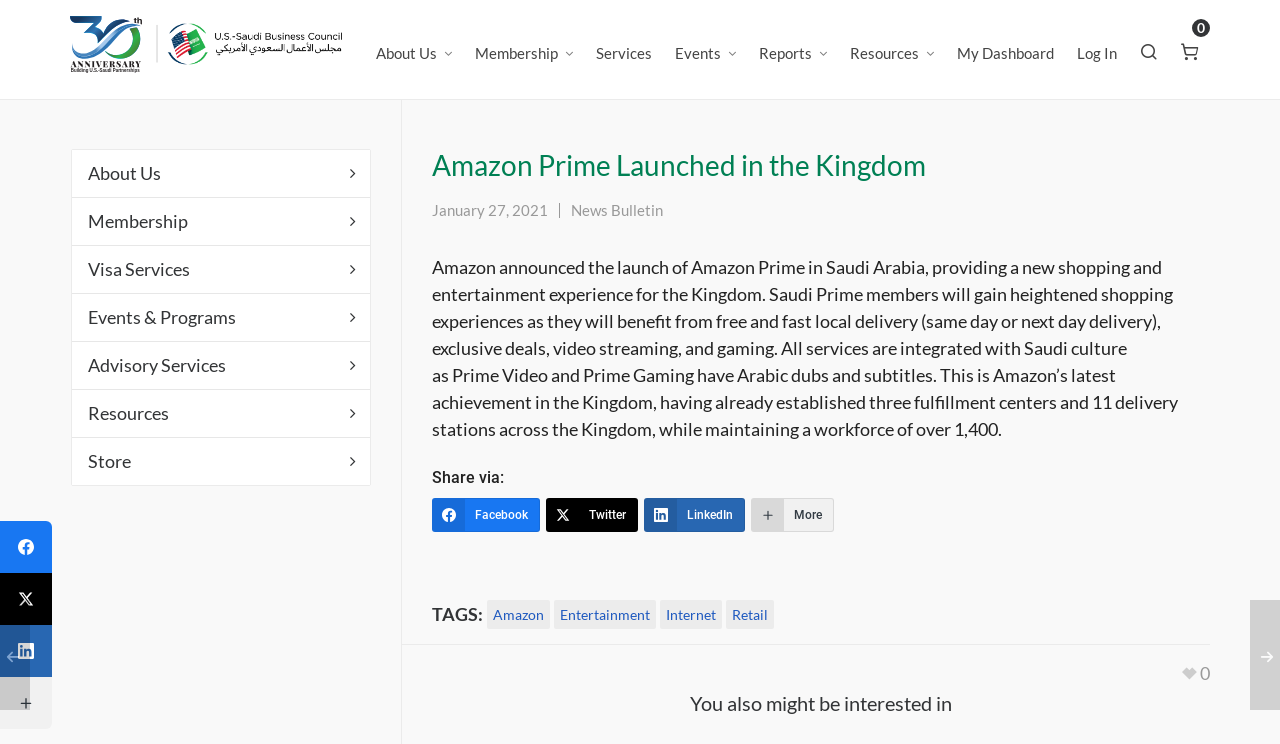Answer this question in one word or a short phrase: What benefits do Saudi Prime members gain?

Free and fast local delivery